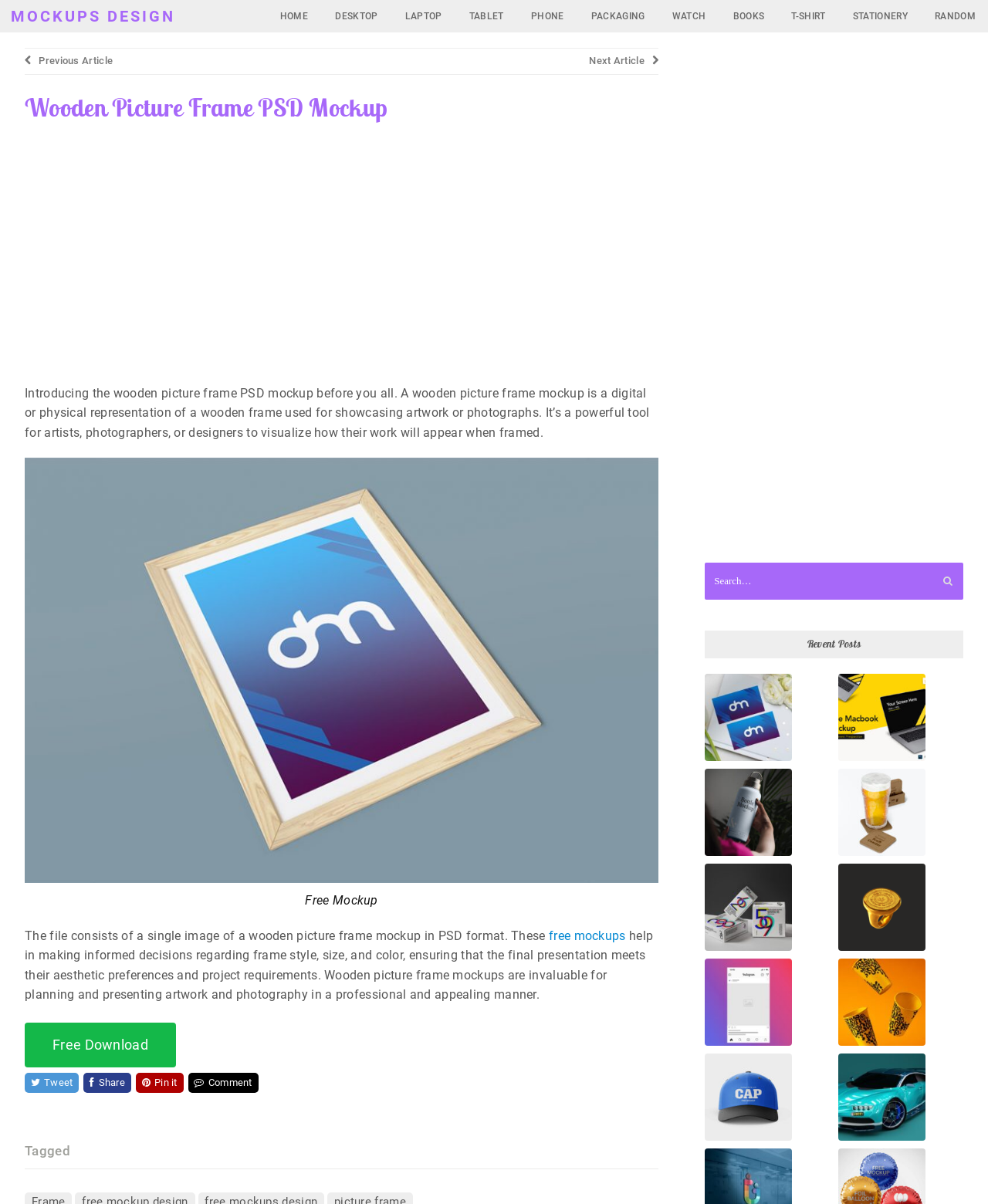Using a single word or phrase, answer the following question: 
How many recent posts are displayed on the webpage?

10